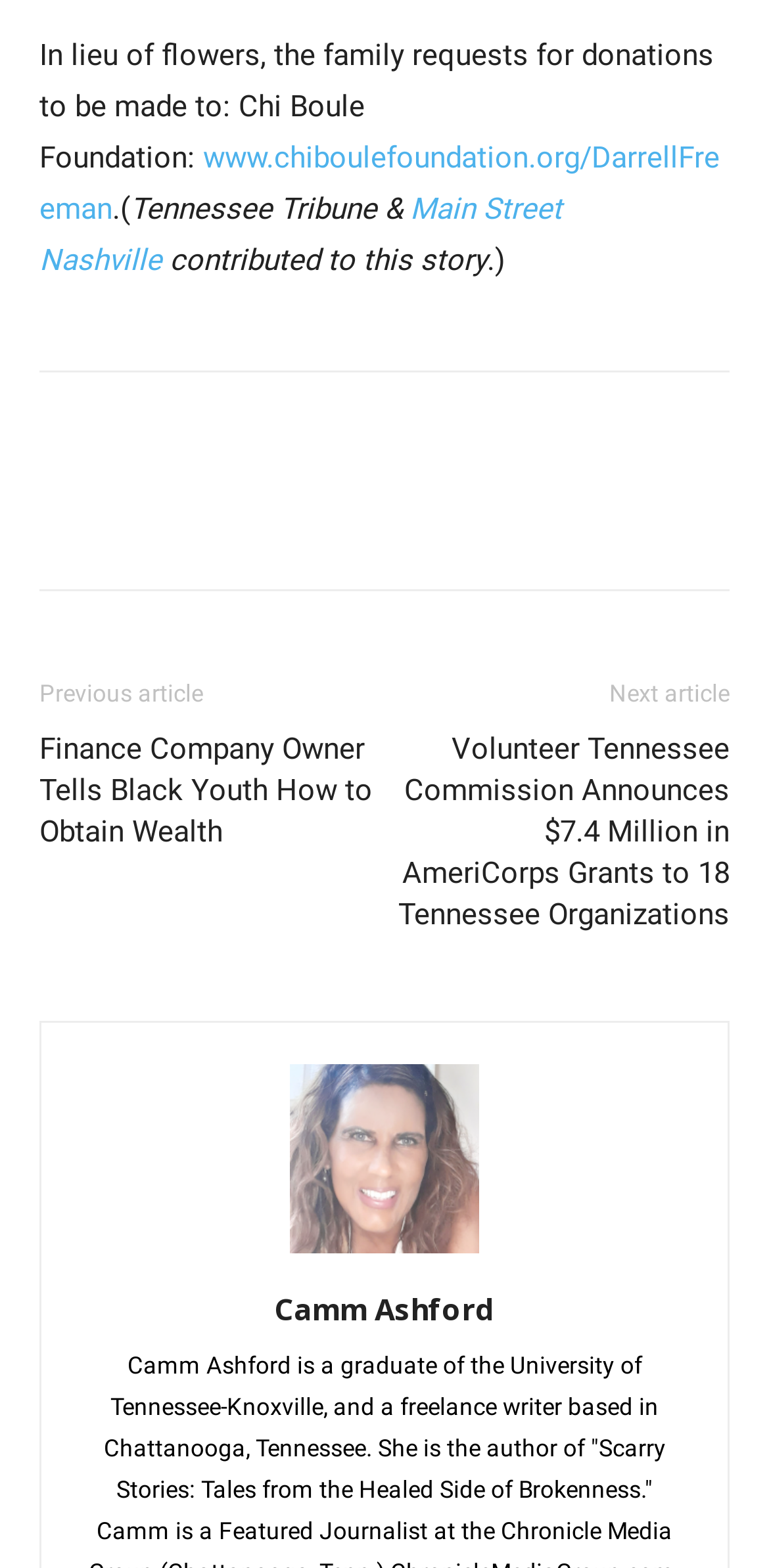What is the topic of the previous article?
Look at the image and provide a short answer using one word or a phrase.

Finance Company Owner Tells Black Youth How to Obtain Wealth